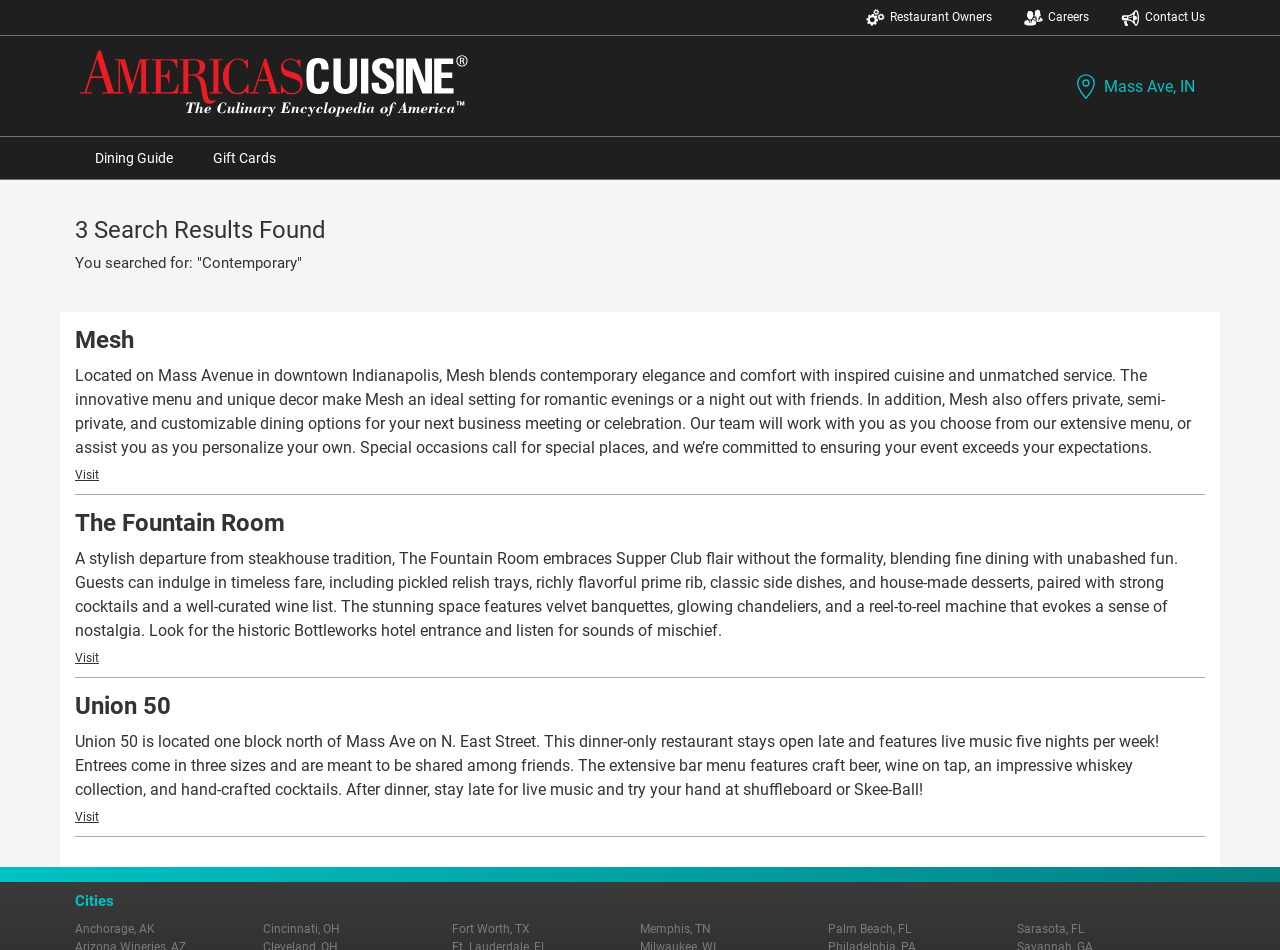Specify the bounding box coordinates of the element's region that should be clicked to achieve the following instruction: "Visit Hupshup homepage". The bounding box coordinates consist of four float numbers between 0 and 1, in the format [left, top, right, bottom].

None